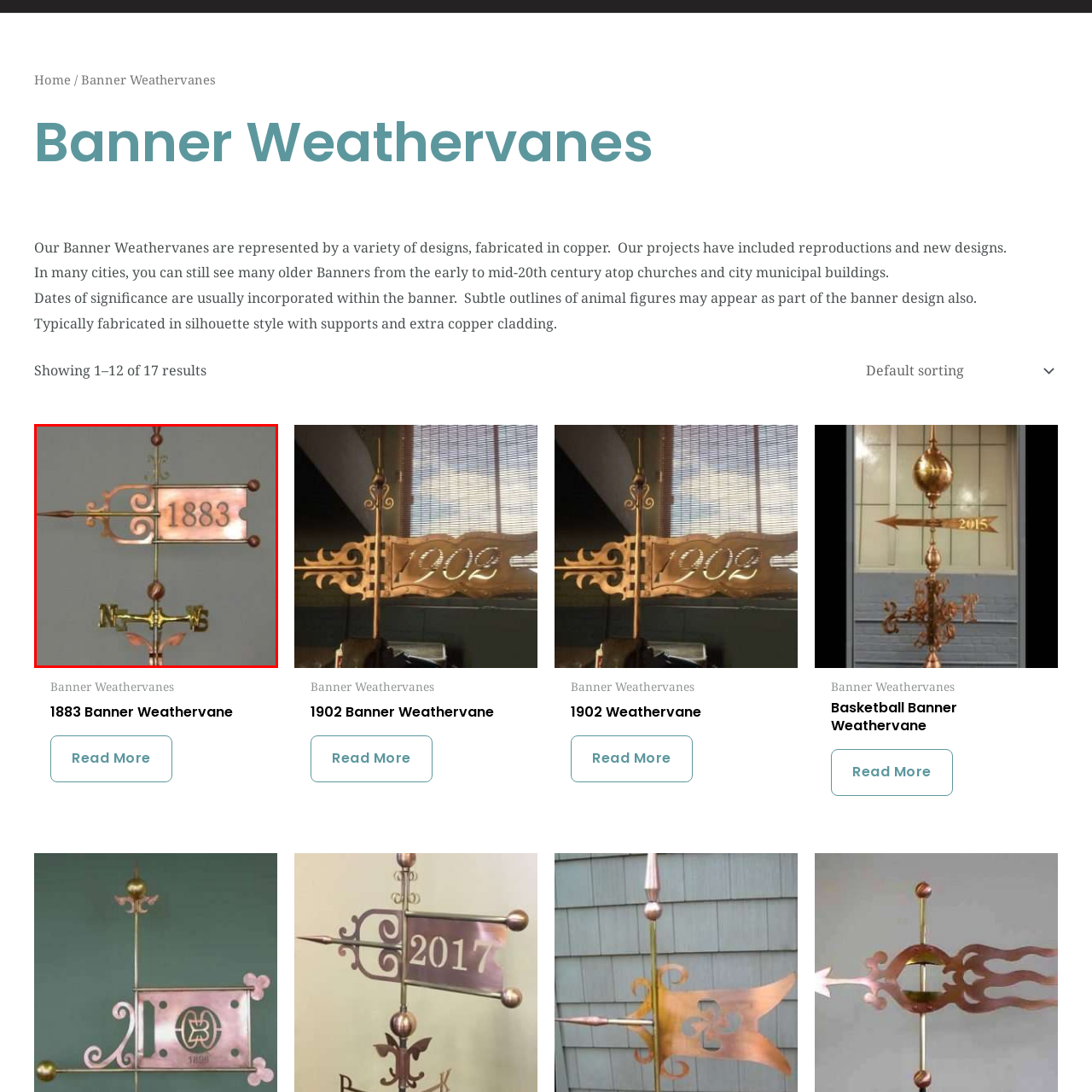Give a comprehensive caption for the image marked by the red rectangle.

This image showcases an intricately designed weathervane from 1883, characterized by its elegant copper construction. The weathervane features a prominent rectangular banner displaying the year "1883" in bold, stylized typography, framed by decorative scrollwork on either side. Below the banner, a traditional cardinal direction arrow points north, south, east, and west, with delicate leaf motifs enhancing its aesthetic appeal. The combination of copper and ornamental detailing reflects the craftsmanship of the era, making this weathervane a stunning historical piece, emblematic of its time. This specific weathervane is part of a collection of banner weathervanes that highlight various designs fabricated primarily in copper.